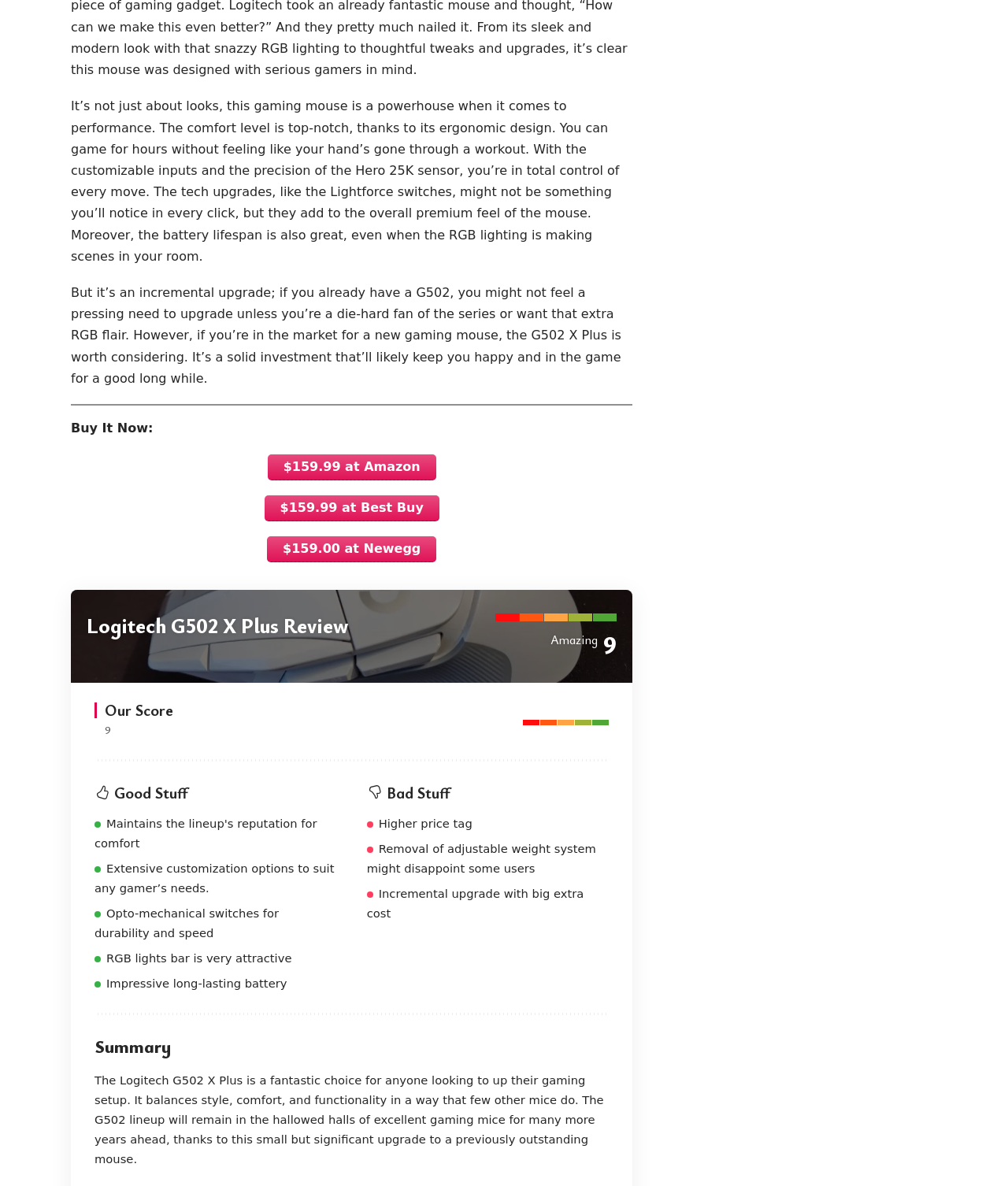Can you give a detailed response to the following question using the information from the image? What is the disadvantage of the Logitech G502 X Plus's price?

The answer can be found by looking at the text 'Higher price tag' which is listed as one of the 'Bad Stuff' points of the product.